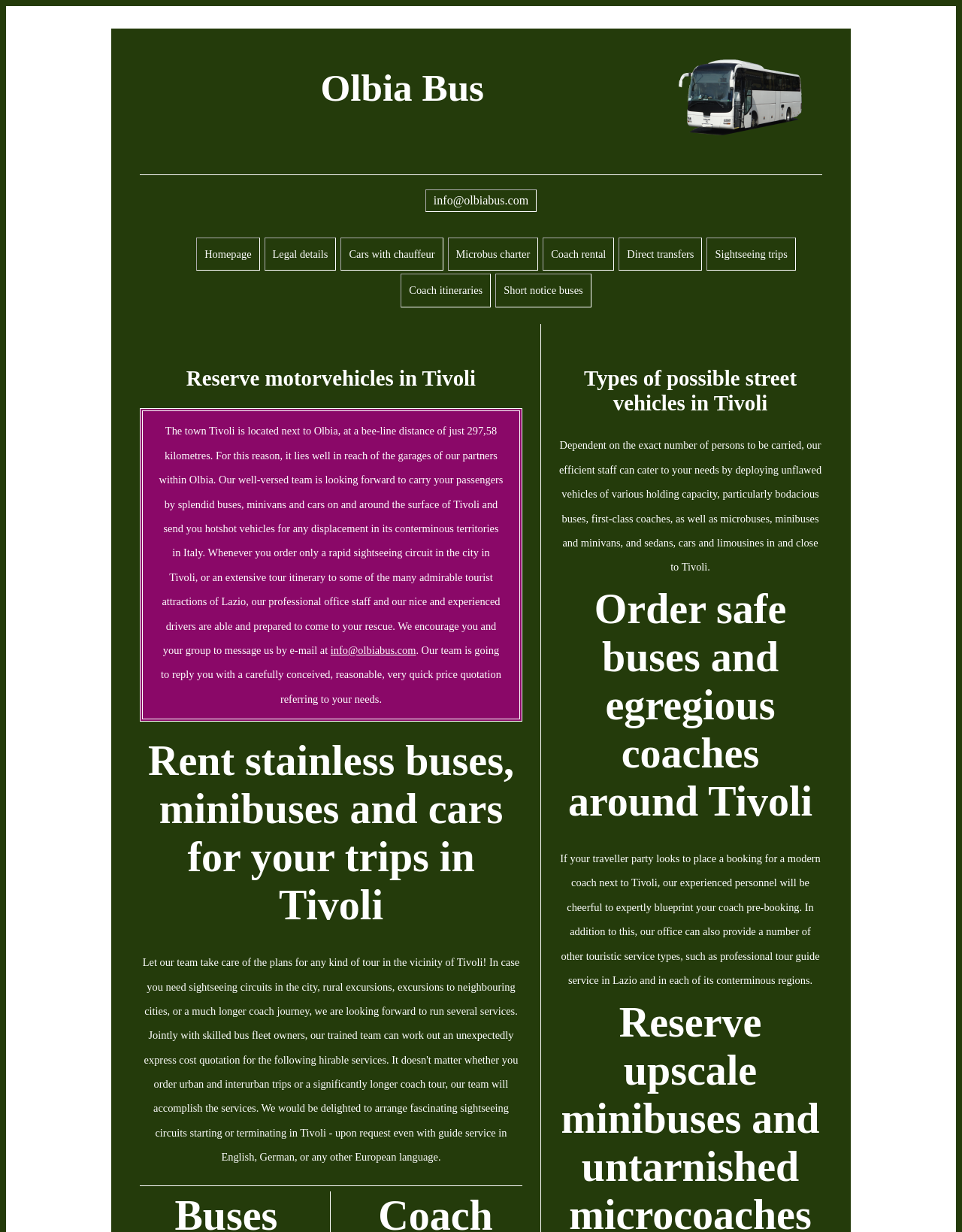Find the bounding box coordinates of the clickable area required to complete the following action: "Send an email to the company".

[0.442, 0.154, 0.558, 0.172]